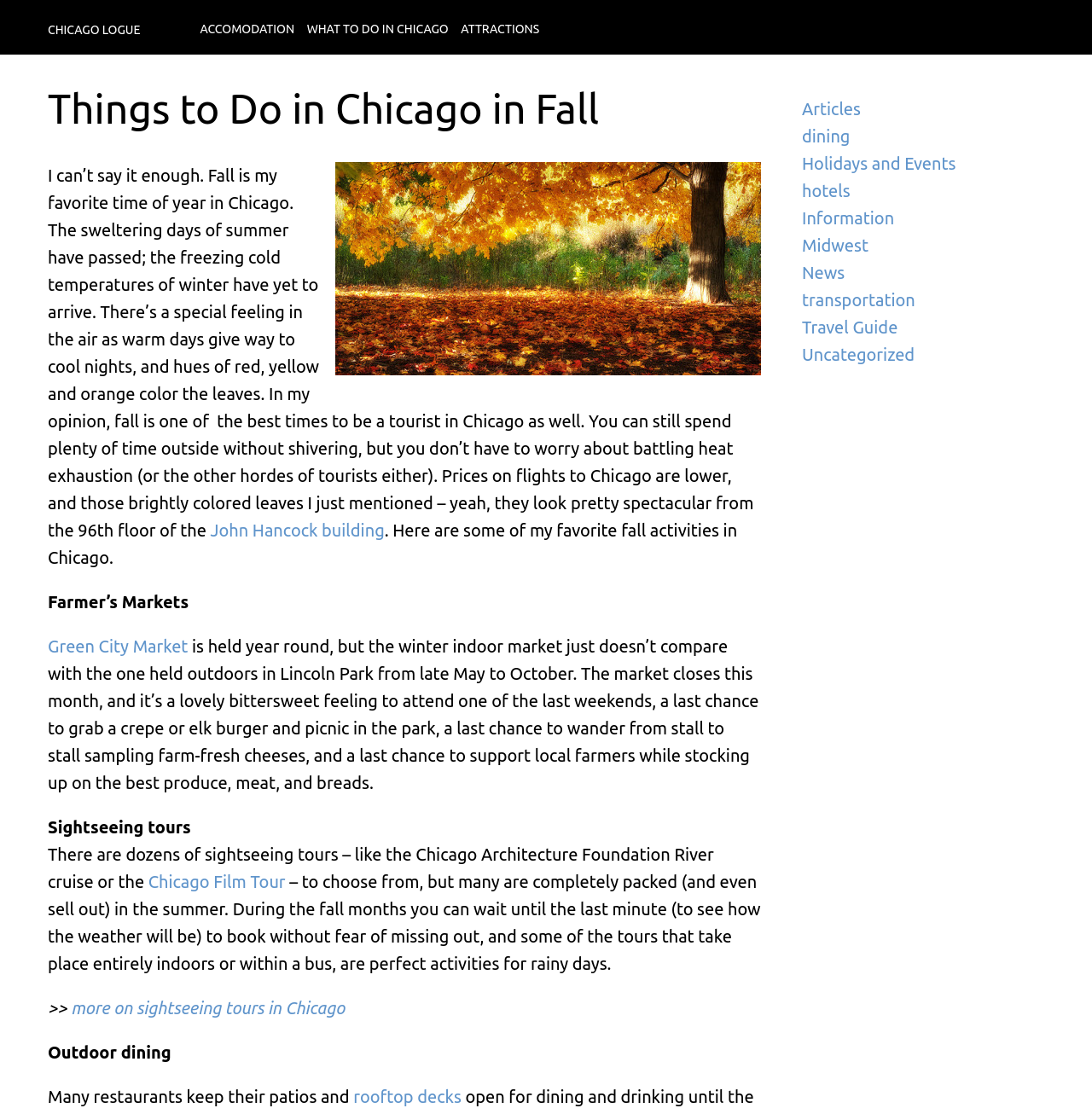Please locate the bounding box coordinates for the element that should be clicked to achieve the following instruction: "contact Choice Fabrics, Inc.". Ensure the coordinates are given as four float numbers between 0 and 1, i.e., [left, top, right, bottom].

None